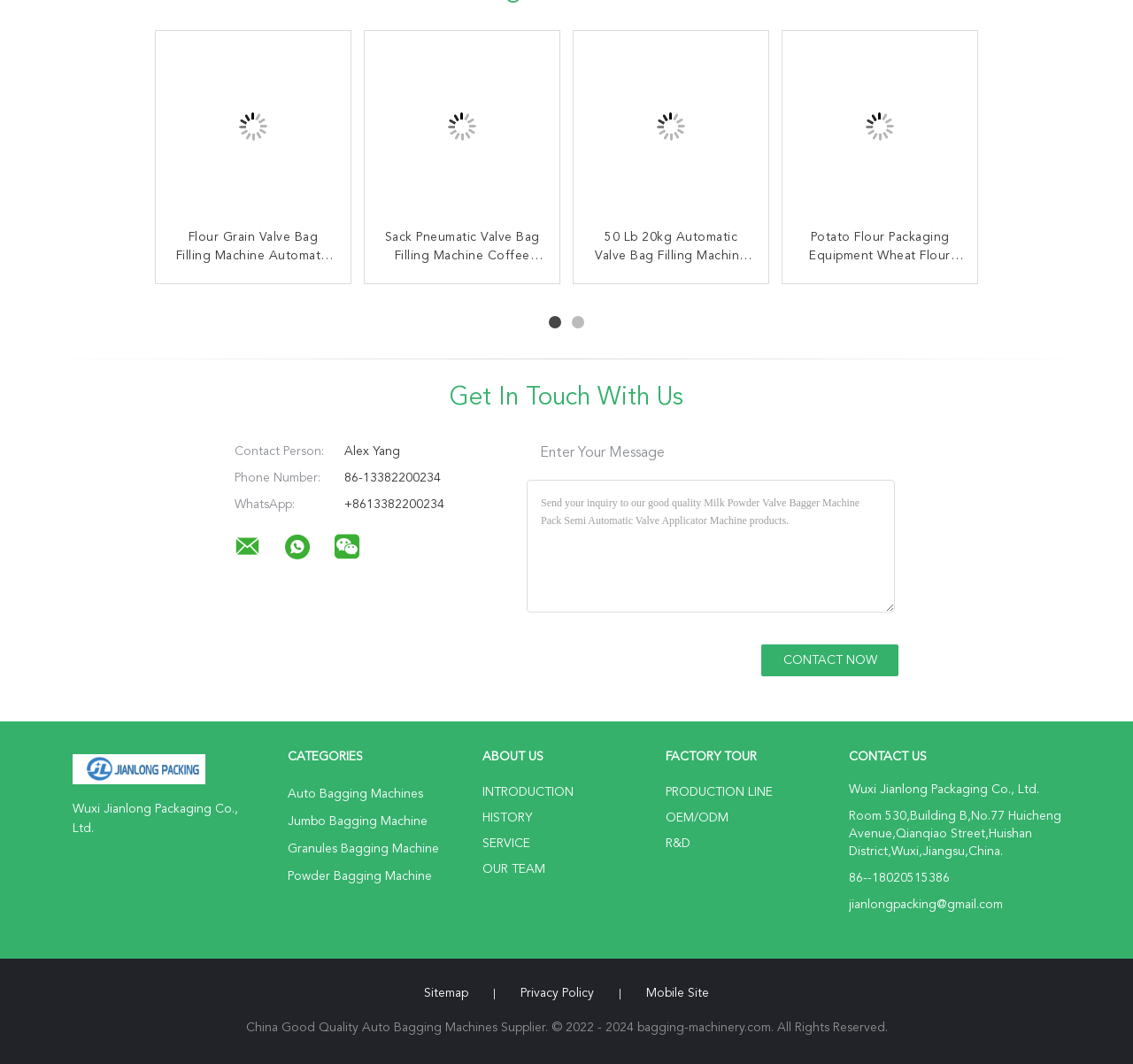Locate the bounding box coordinates of the area to click to fulfill this instruction: "Switch to English version". The bounding box should be presented as four float numbers between 0 and 1, in the order [left, top, right, bottom].

None